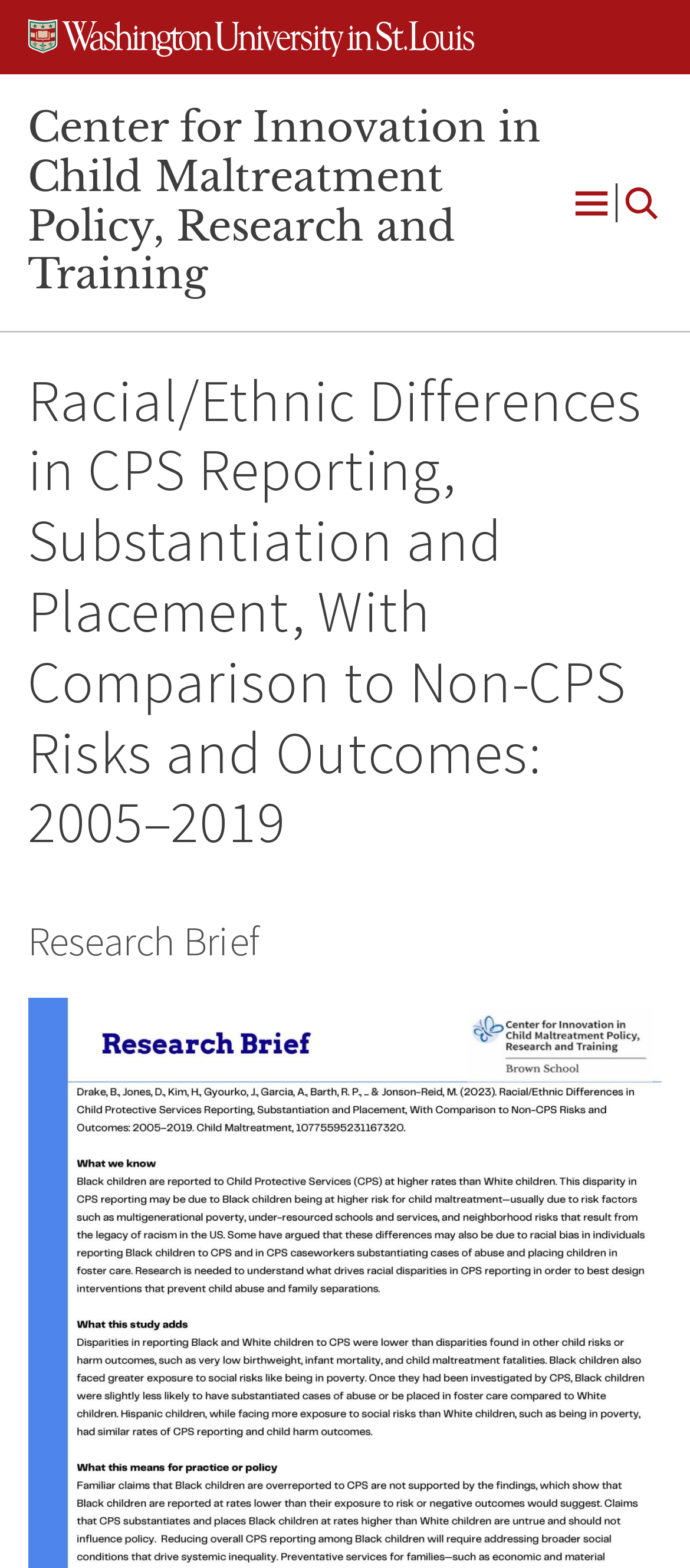Give the bounding box coordinates for the element described as: "Open Menu".

[0.788, 0.098, 1.0, 0.16]